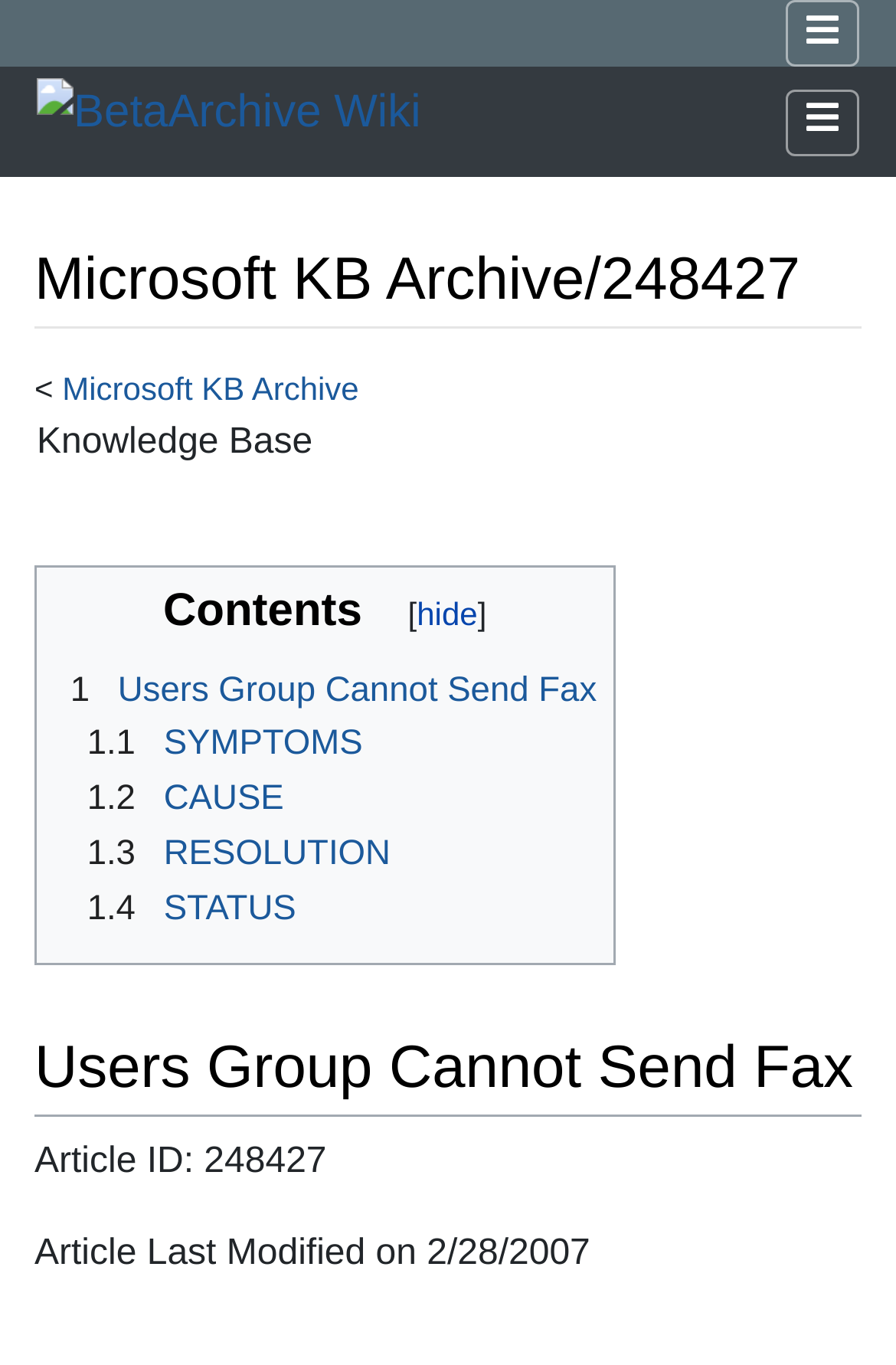Provide the bounding box coordinates for the area that should be clicked to complete the instruction: "Click the BetaArchive Wiki button".

[0.877, 0.0, 0.959, 0.049]